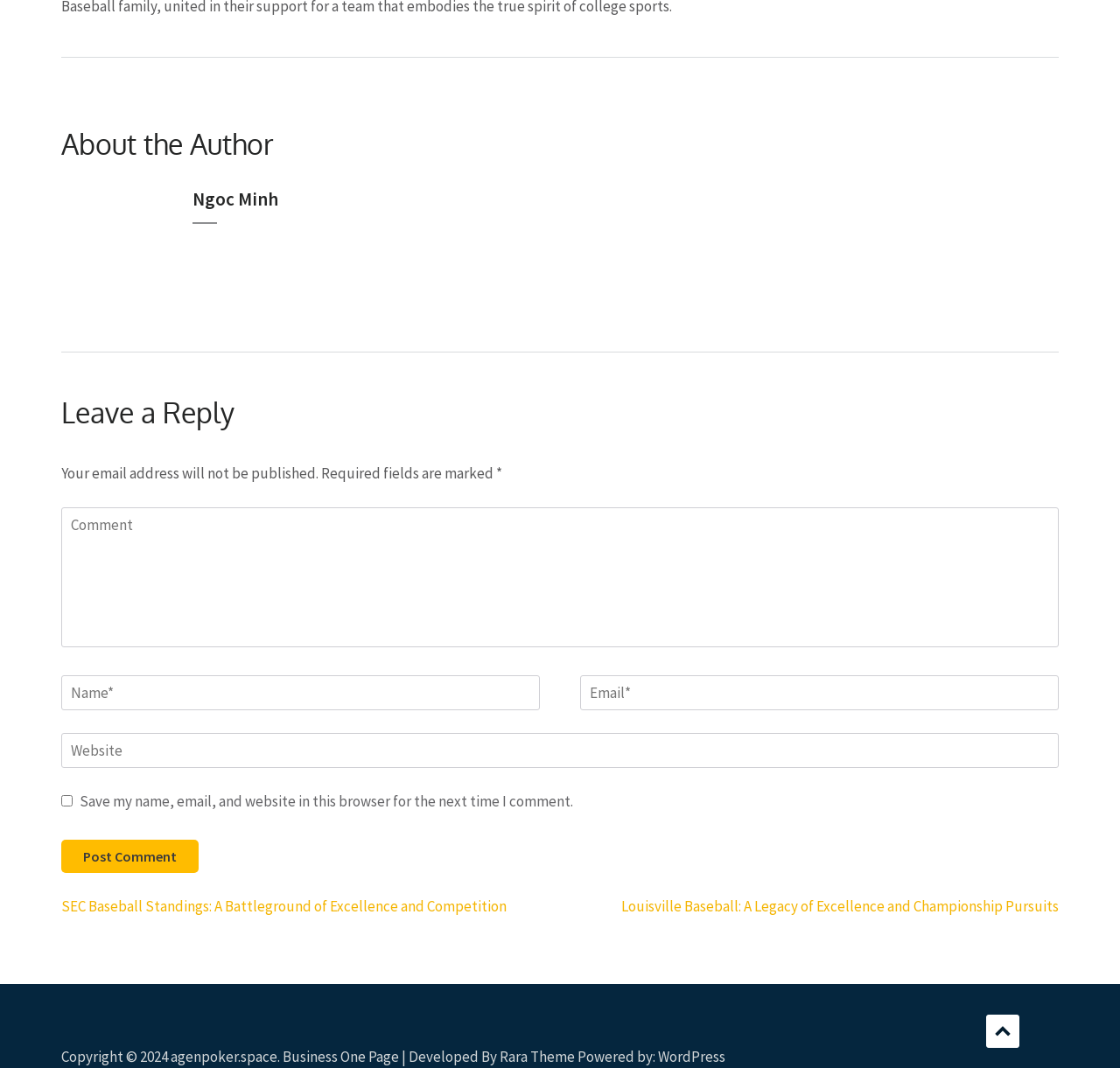What is the author's name?
Provide an in-depth answer to the question, covering all aspects.

The author's name is mentioned in the heading 'Ngoc Minh' which is located below the 'About the Author' heading.